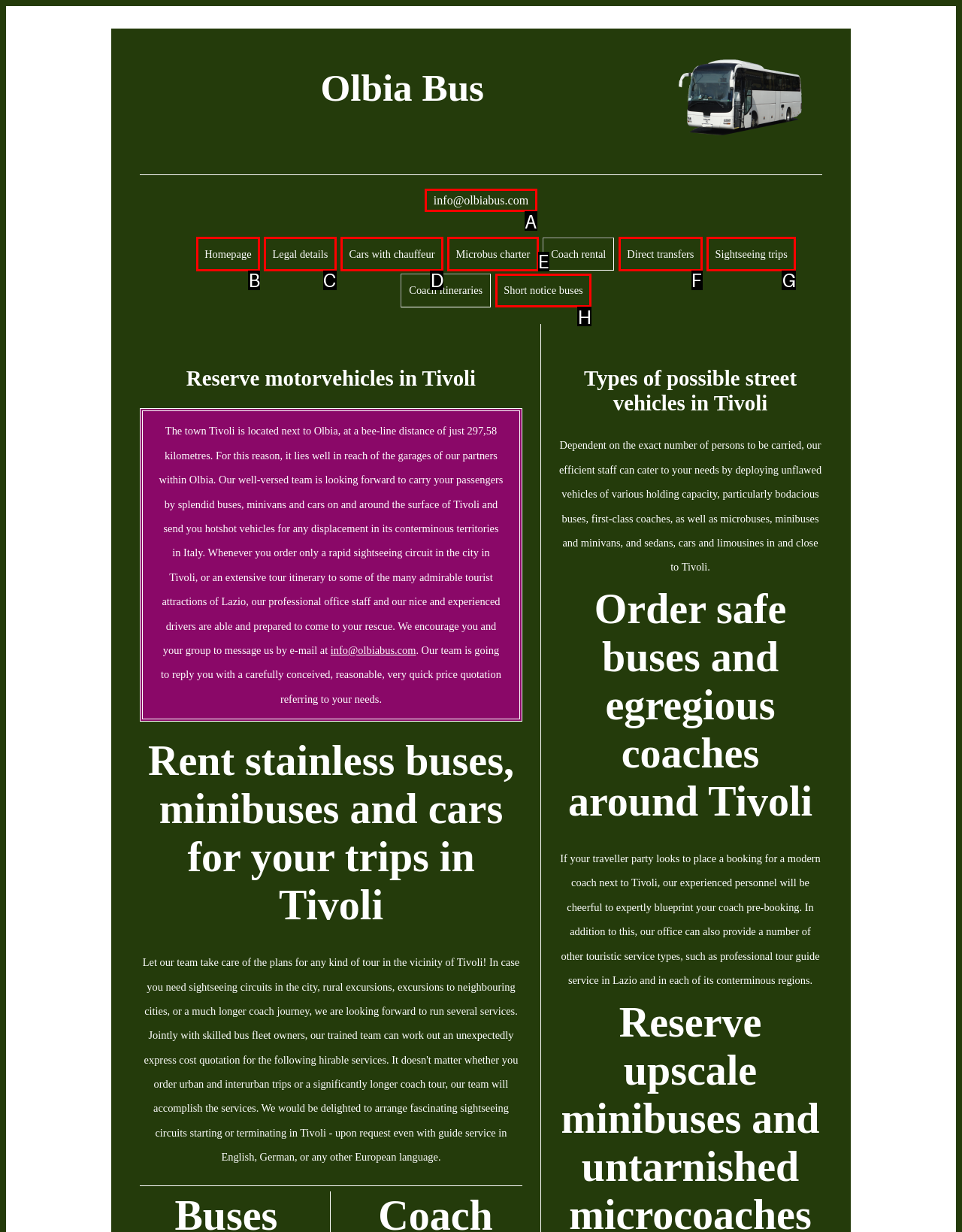Find the HTML element that matches the description: Sightseeing trips
Respond with the corresponding letter from the choices provided.

G